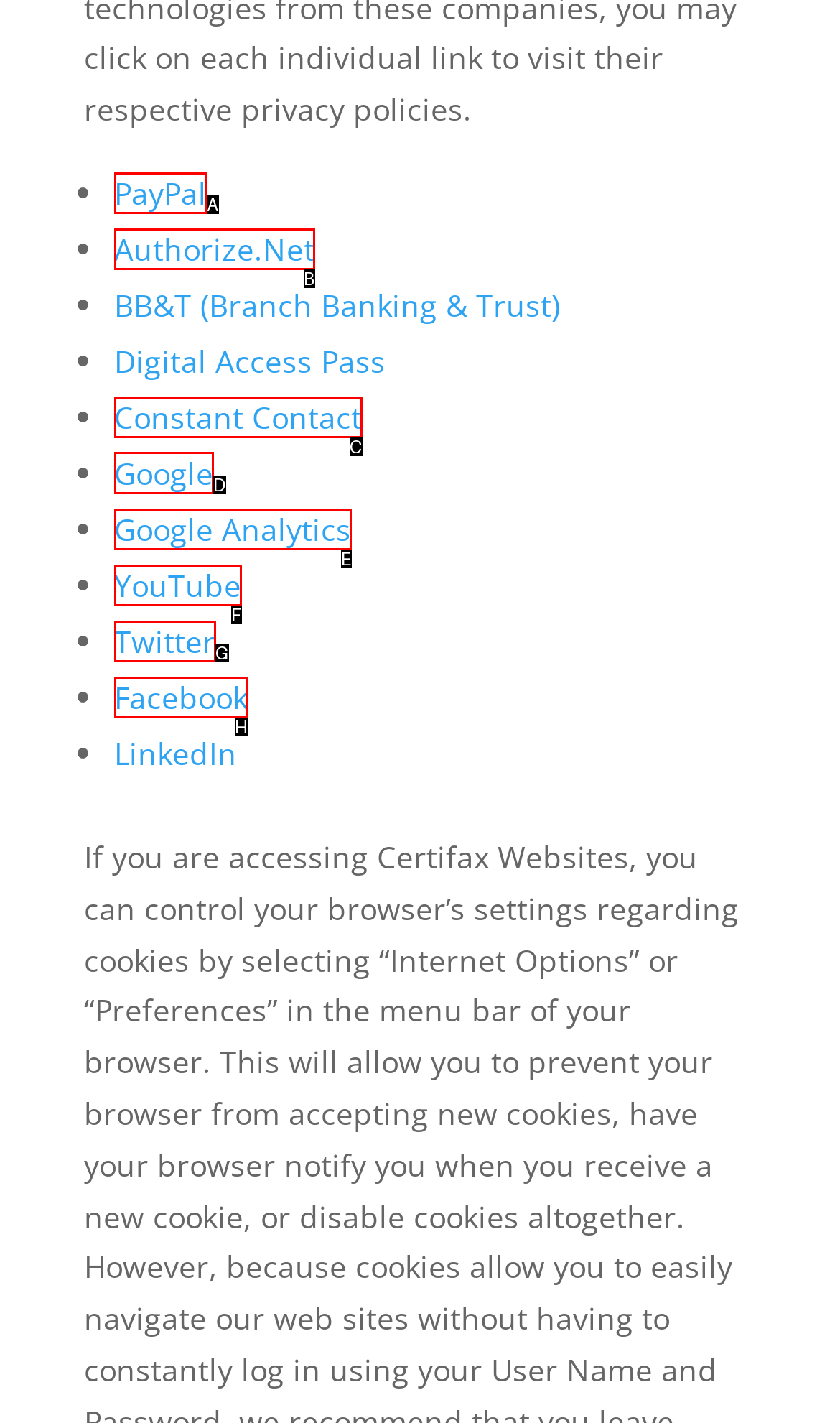Given the task: Go to Google, indicate which boxed UI element should be clicked. Provide your answer using the letter associated with the correct choice.

D